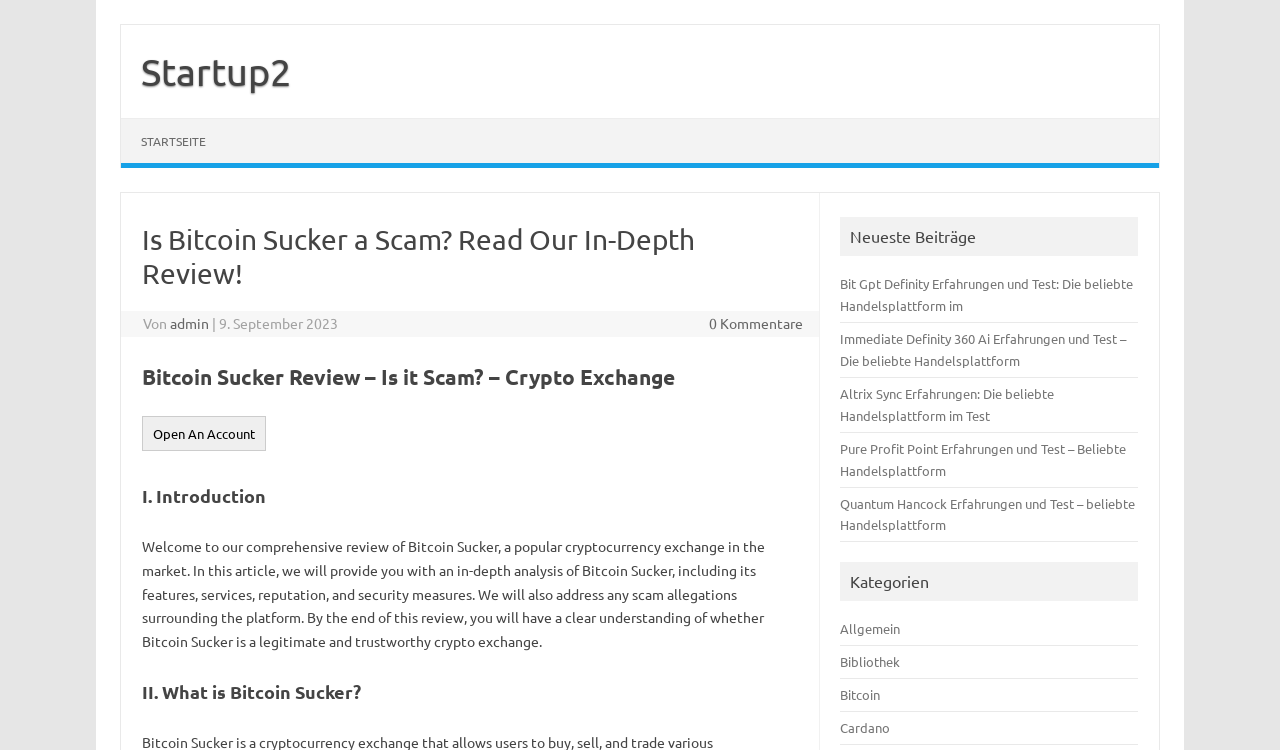Identify the bounding box coordinates of the clickable section necessary to follow the following instruction: "Visit the Startup2 homepage". The coordinates should be presented as four float numbers from 0 to 1, i.e., [left, top, right, bottom].

[0.11, 0.065, 0.227, 0.124]